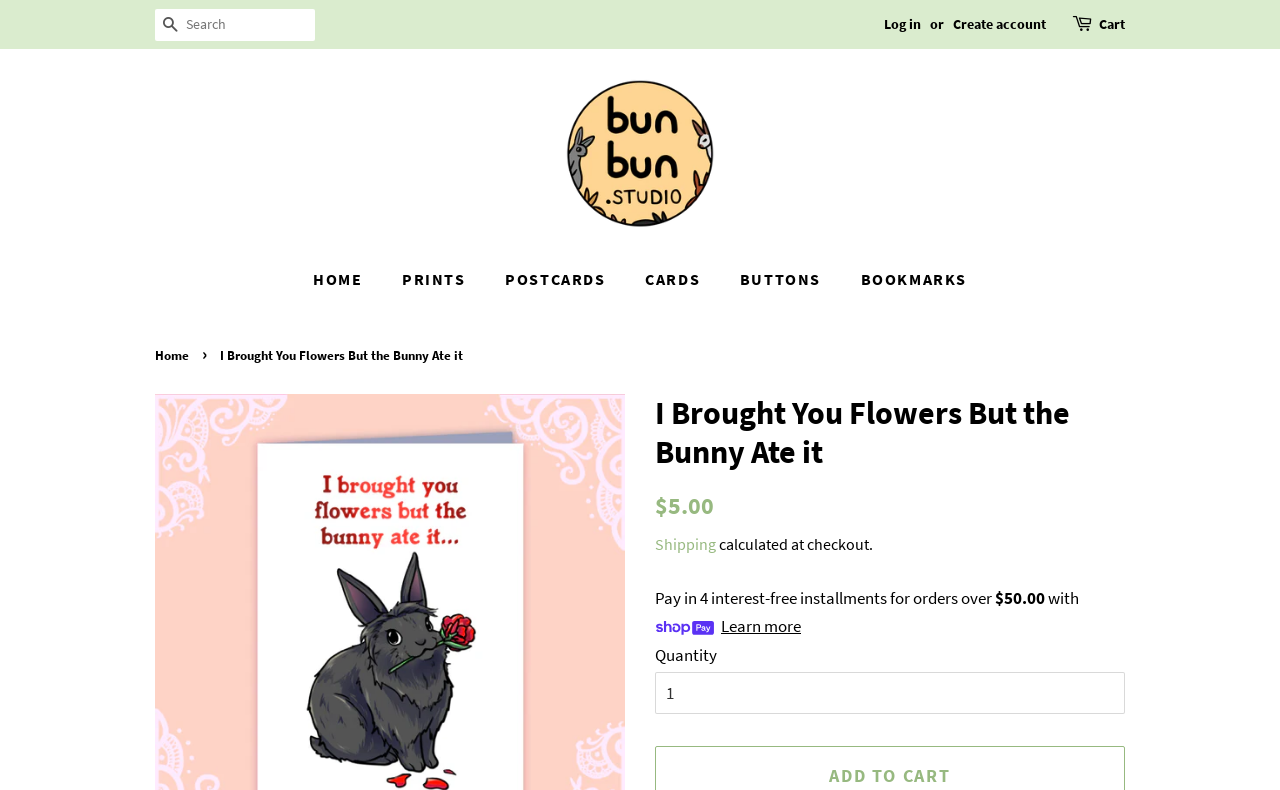Please specify the bounding box coordinates of the area that should be clicked to accomplish the following instruction: "Click on the link to view Porto, Portugal". The coordinates should consist of four float numbers between 0 and 1, i.e., [left, top, right, bottom].

None